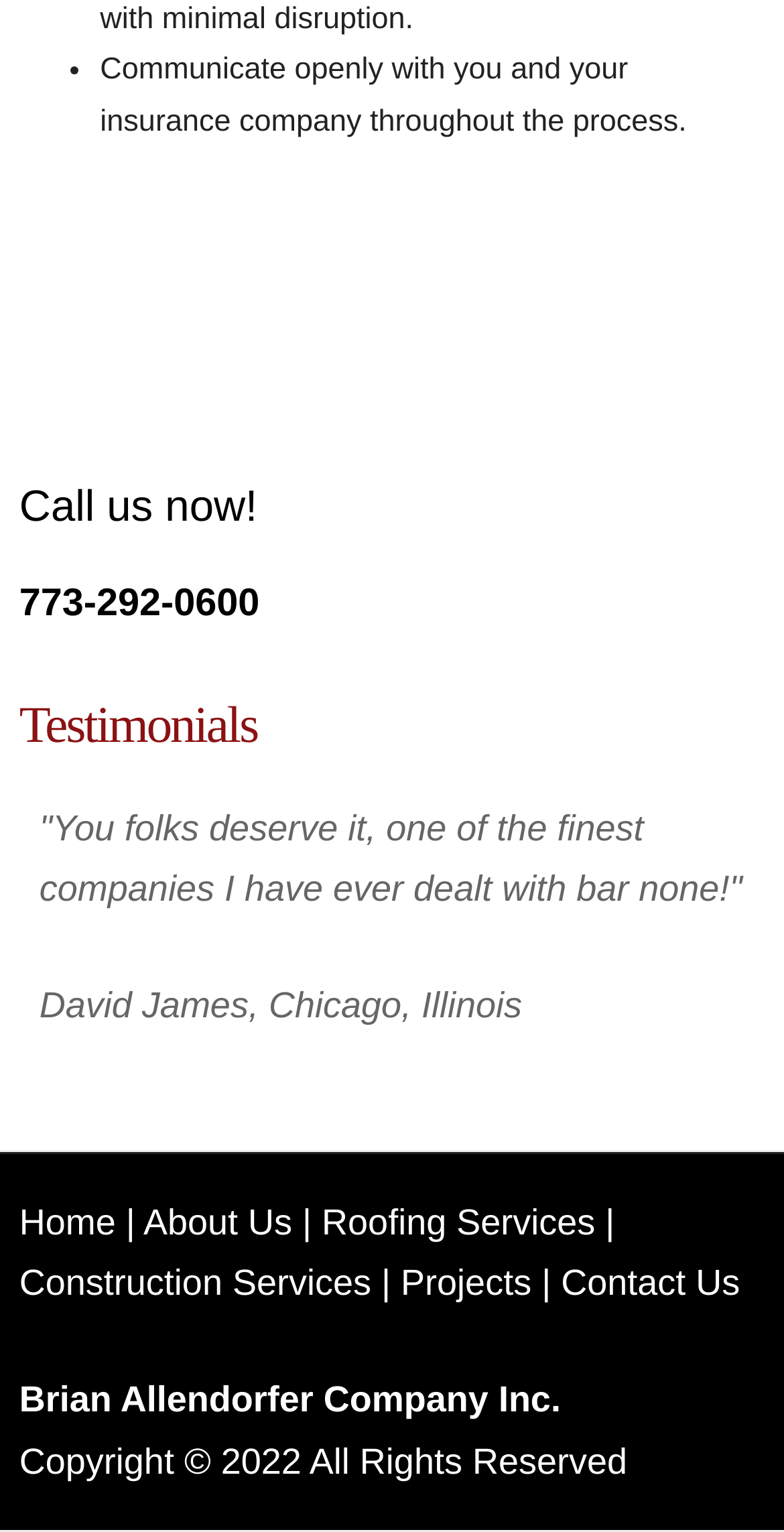Please answer the following question using a single word or phrase: 
How many links are in the navigation menu?

5